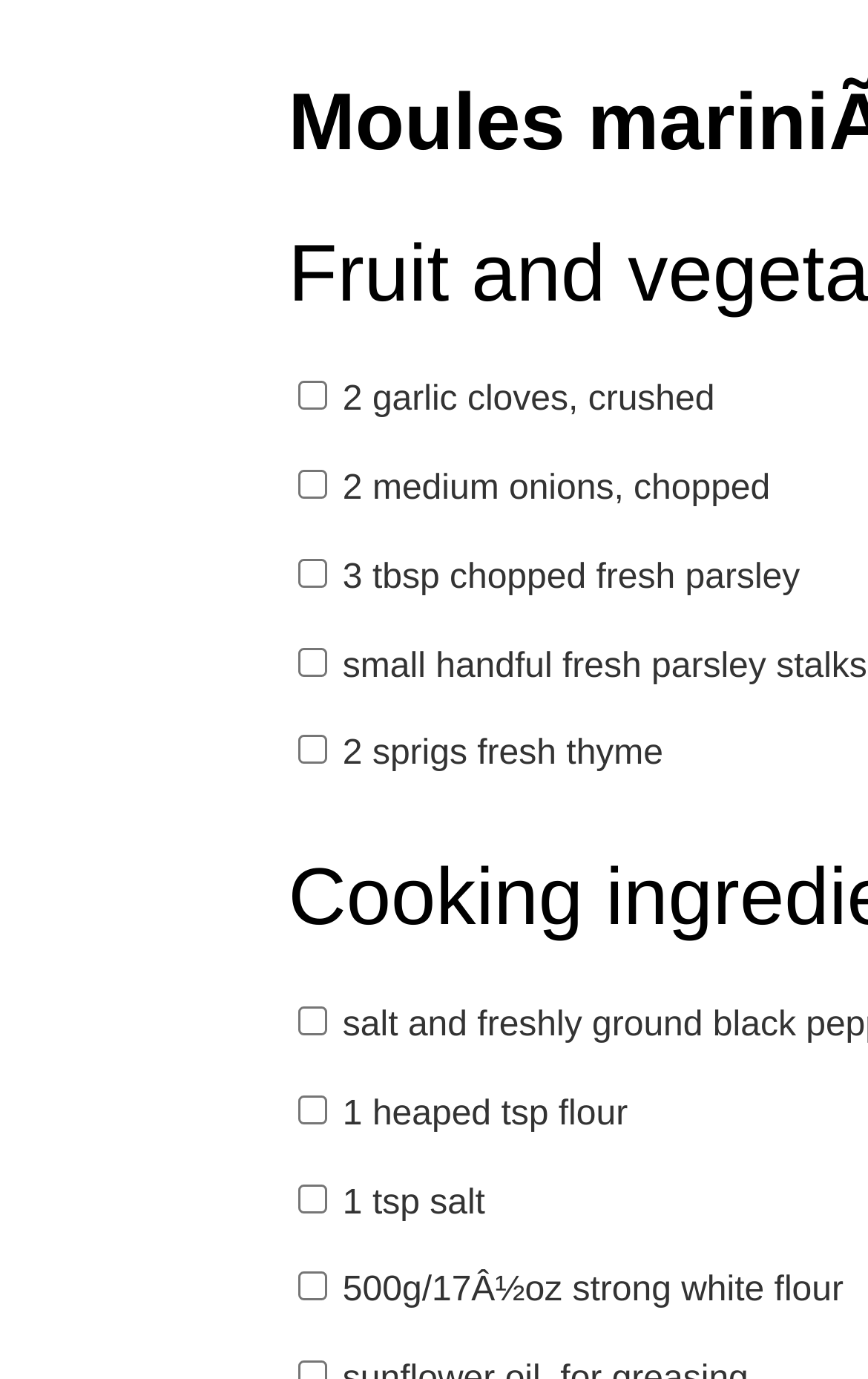Find the bounding box coordinates for the element that must be clicked to complete the instruction: "Select 2 garlic cloves, crushed". The coordinates should be four float numbers between 0 and 1, indicated as [left, top, right, bottom].

[0.342, 0.276, 0.376, 0.297]